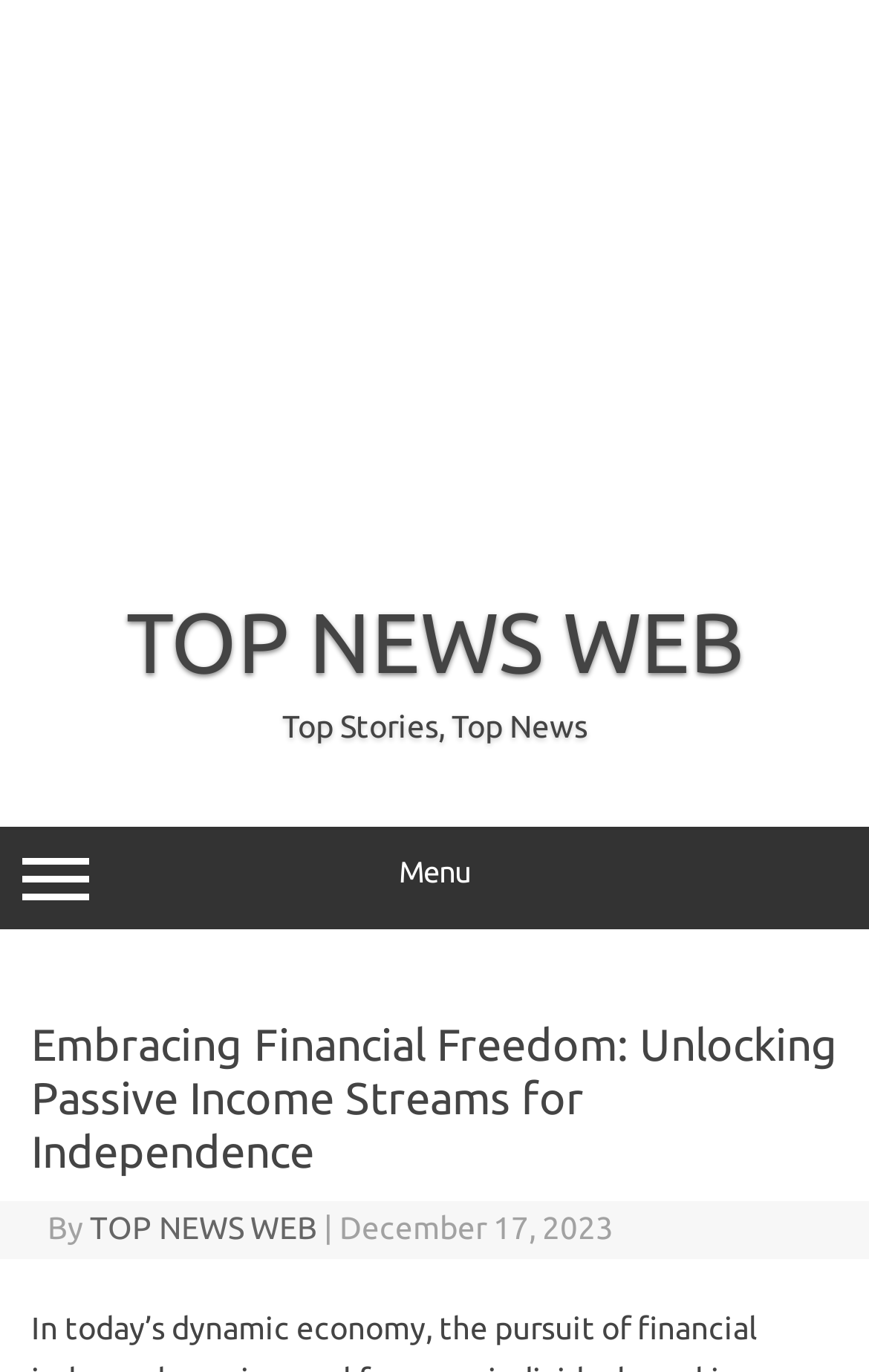Provide the bounding box coordinates of the HTML element this sentence describes: "TOP NEWS WEB".

[0.145, 0.434, 0.855, 0.502]